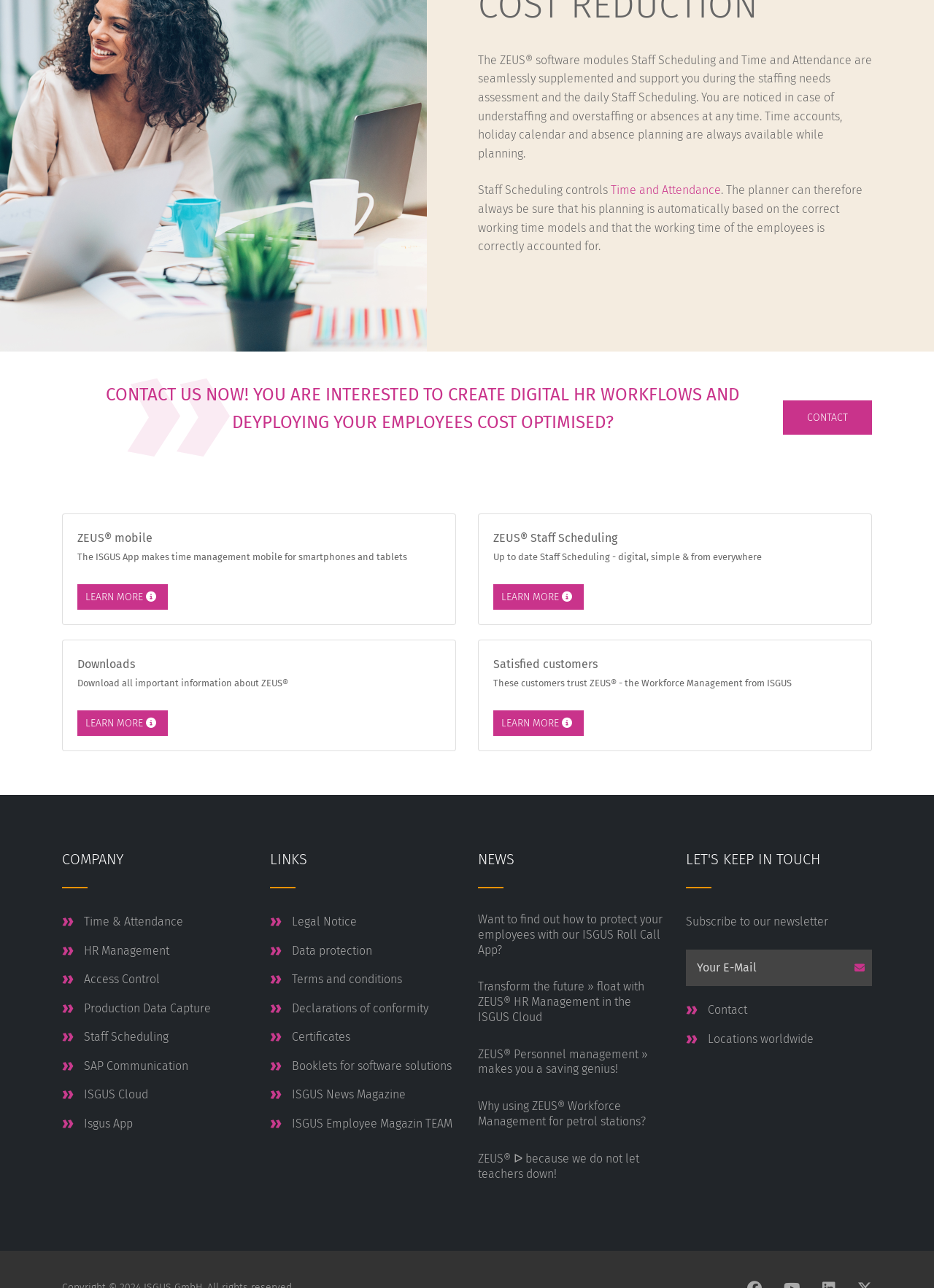Using the element description: "Energy Conservation Careers", determine the bounding box coordinates. The coordinates should be in the format [left, top, right, bottom], with values between 0 and 1.

None